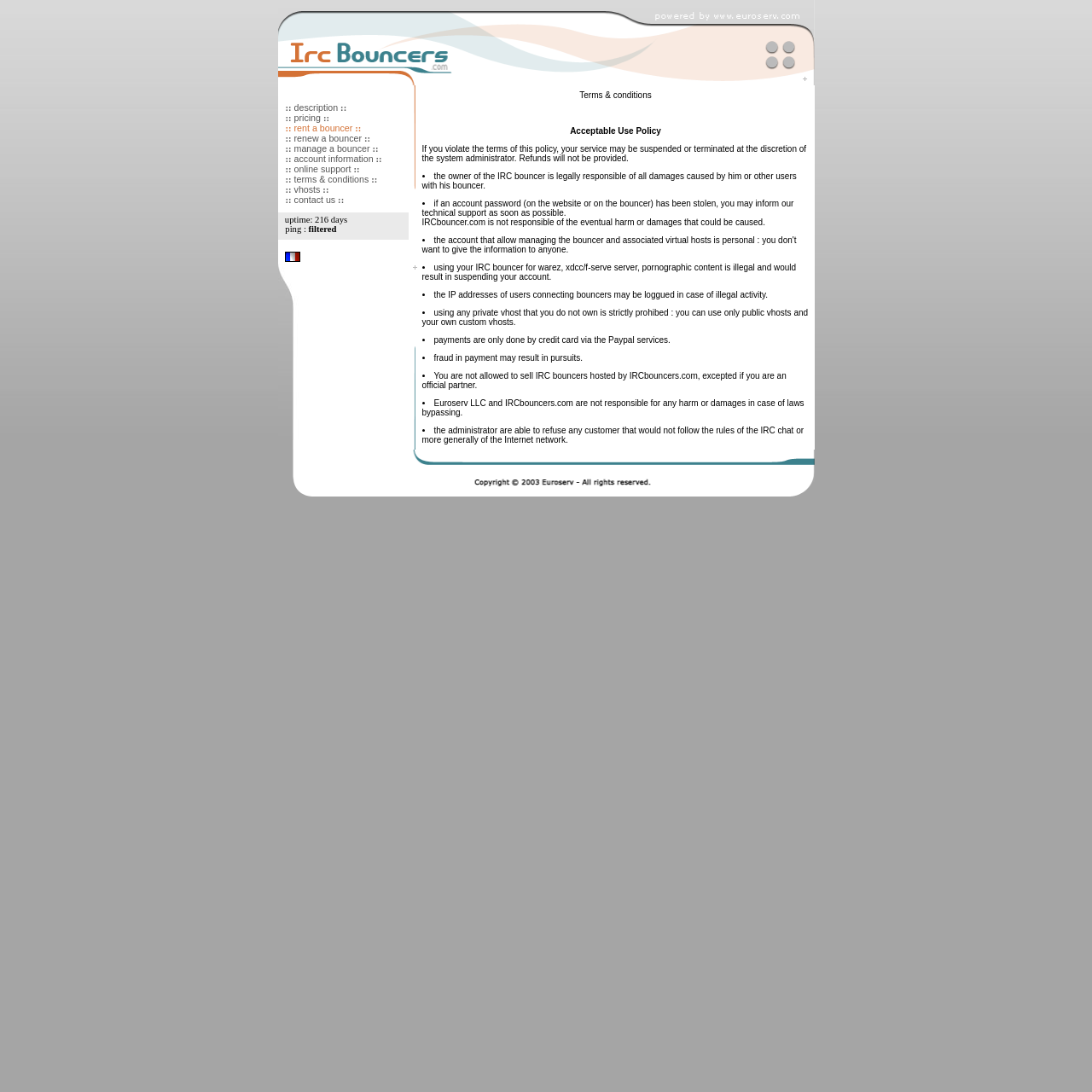Provide a thorough description of the webpage's content and layout.

The webpage is titled "IRCBouncers.com" and appears to be a website for renting IRC bouncers. At the top of the page, there is a table with a logo image and a row of links to various sections of the website, including "description", "pricing", "rent a bouncer", "renew a bouncer", "manage a bouncer", "account information", "online support", "terms & conditions", "vhosts", and "contact us". Below this, there is a table with a row of images and another row with a table containing the uptime of the website, which is 216 days.

To the right of this table, there is a large block of text outlining the terms and conditions of using the website, including acceptable use policies, payment terms, and responsibilities of users. This text is divided into several sections, each marked with a bullet point.

At the bottom of the page, there are three columns of images, with three images in each column. The images are not described, but they may be related to the IRC bouncer service offered by the website.

Overall, the webpage appears to be a functional website for renting IRC bouncers, with a focus on providing information about the service and outlining the terms and conditions of use.